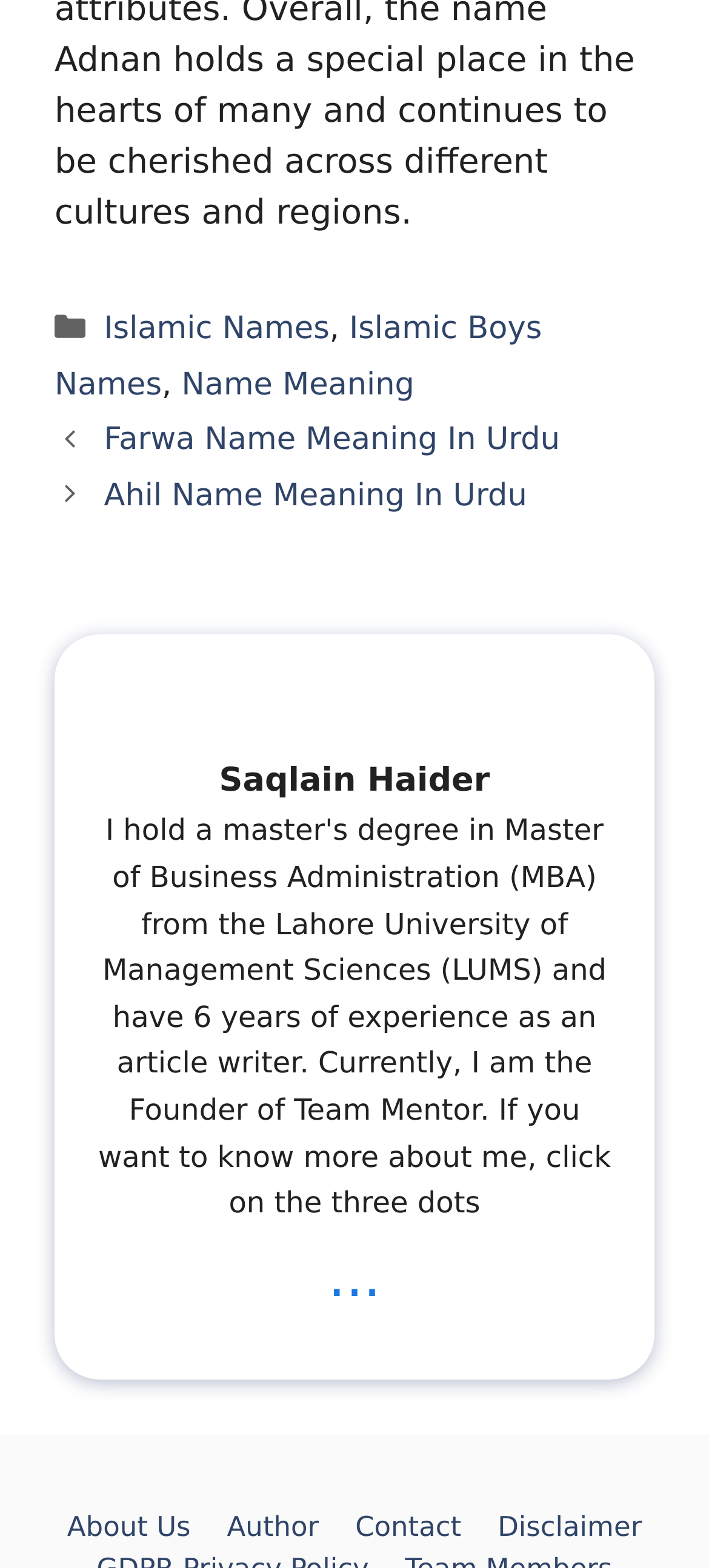Identify the bounding box coordinates of the clickable region required to complete the instruction: "check Disclaimer". The coordinates should be given as four float numbers within the range of 0 and 1, i.e., [left, top, right, bottom].

[0.702, 0.964, 0.905, 0.985]